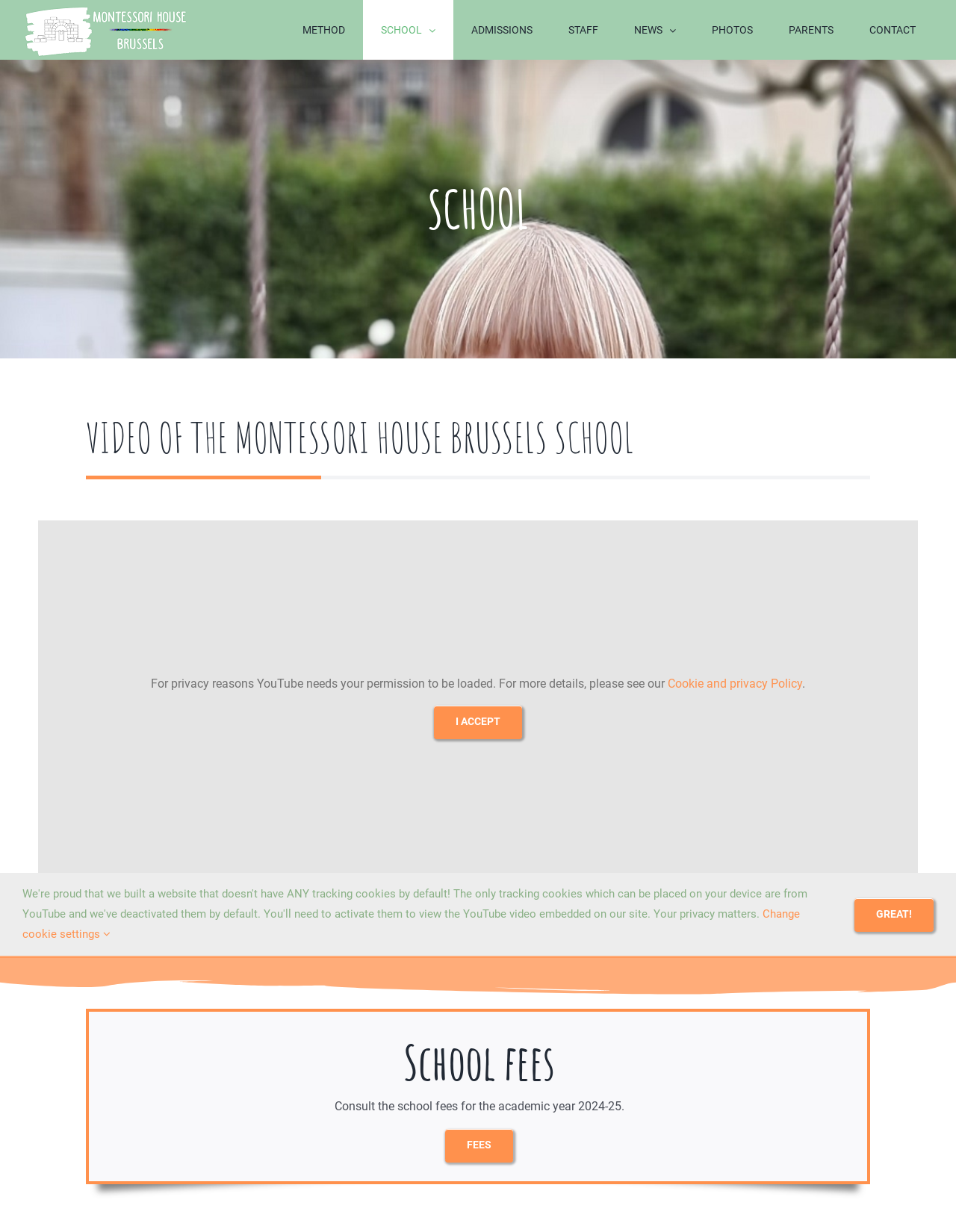Specify the bounding box coordinates of the region I need to click to perform the following instruction: "Click the Montessori House Brussels Logo". The coordinates must be four float numbers in the range of 0 to 1, i.e., [left, top, right, bottom].

[0.023, 0.003, 0.199, 0.048]